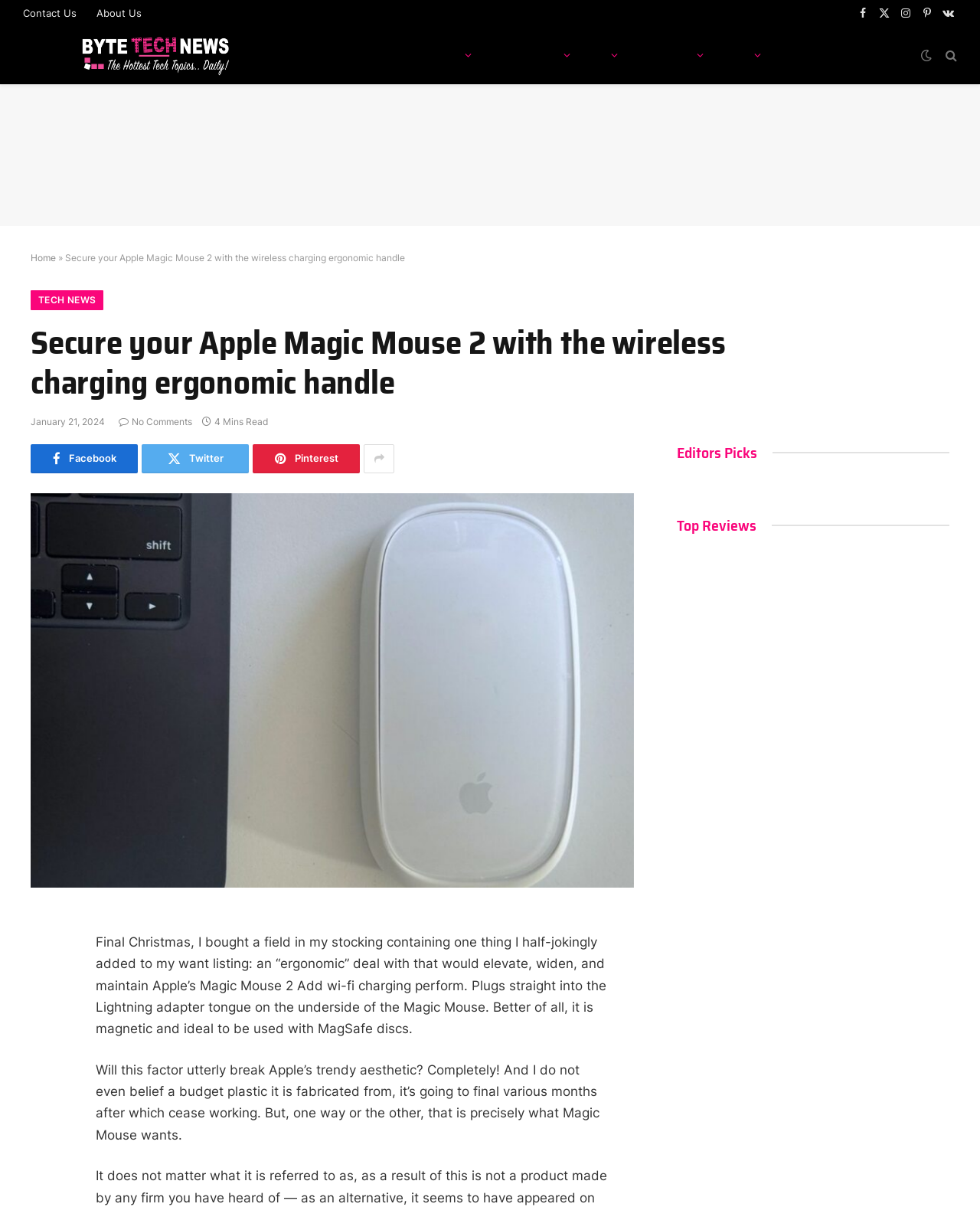Using the information from the screenshot, answer the following question thoroughly:
What is the name of the website?

I determined the name of the website by looking at the link element with the text 'ByteTechNews' and the image element with the same text, which suggests that it is the logo of the website.